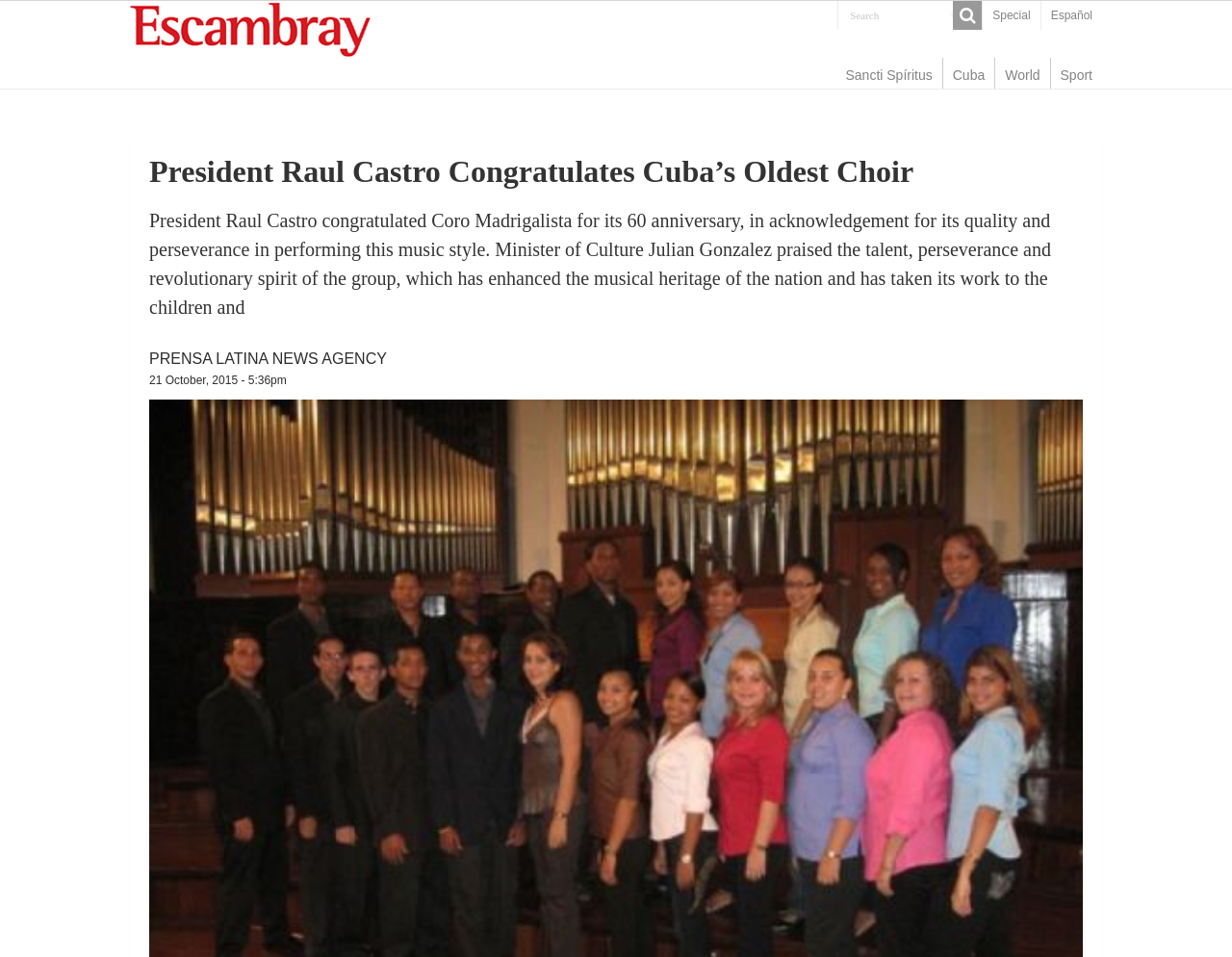Show me the bounding box coordinates of the clickable region to achieve the task as per the instruction: "View Projects".

None